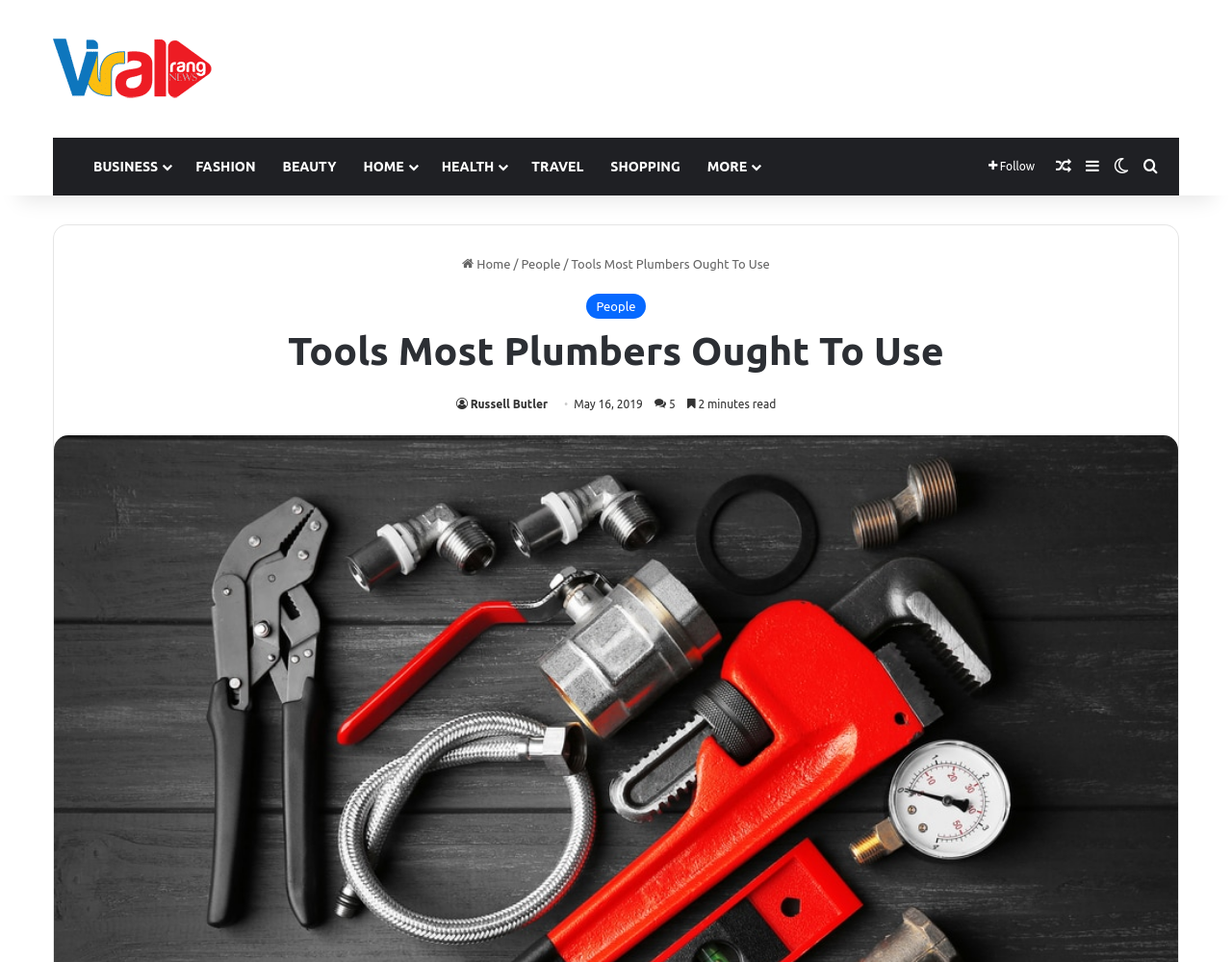How long does it take to read the article?
Provide an in-depth answer to the question, covering all aspects.

I found the reading time by looking at the article's metadata, where I saw a static text element with the text '2 minutes read'. This indicates that the article can be read in 2 minutes.